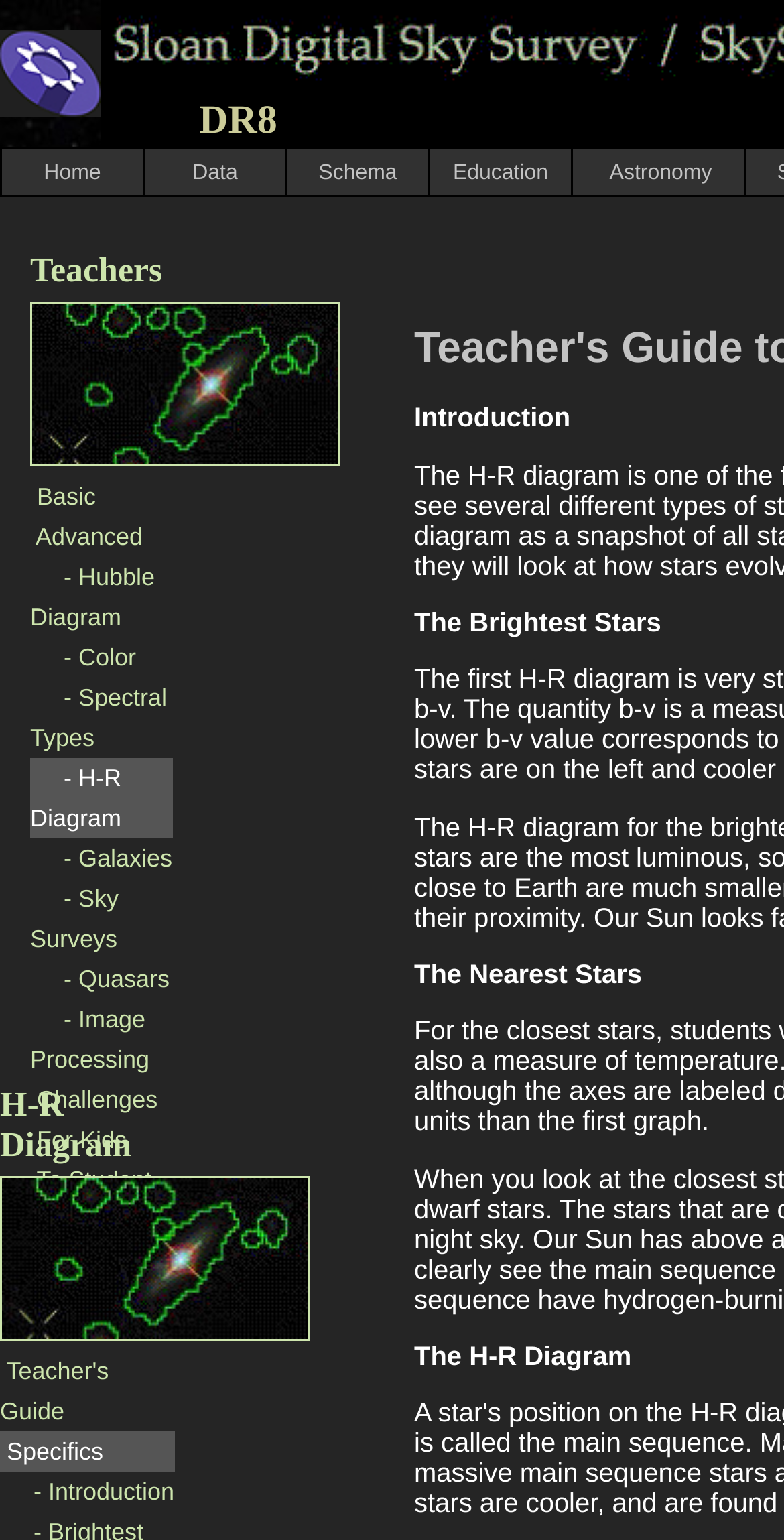Provide a one-word or brief phrase answer to the question:
How many grid cells are there in the top section?

21